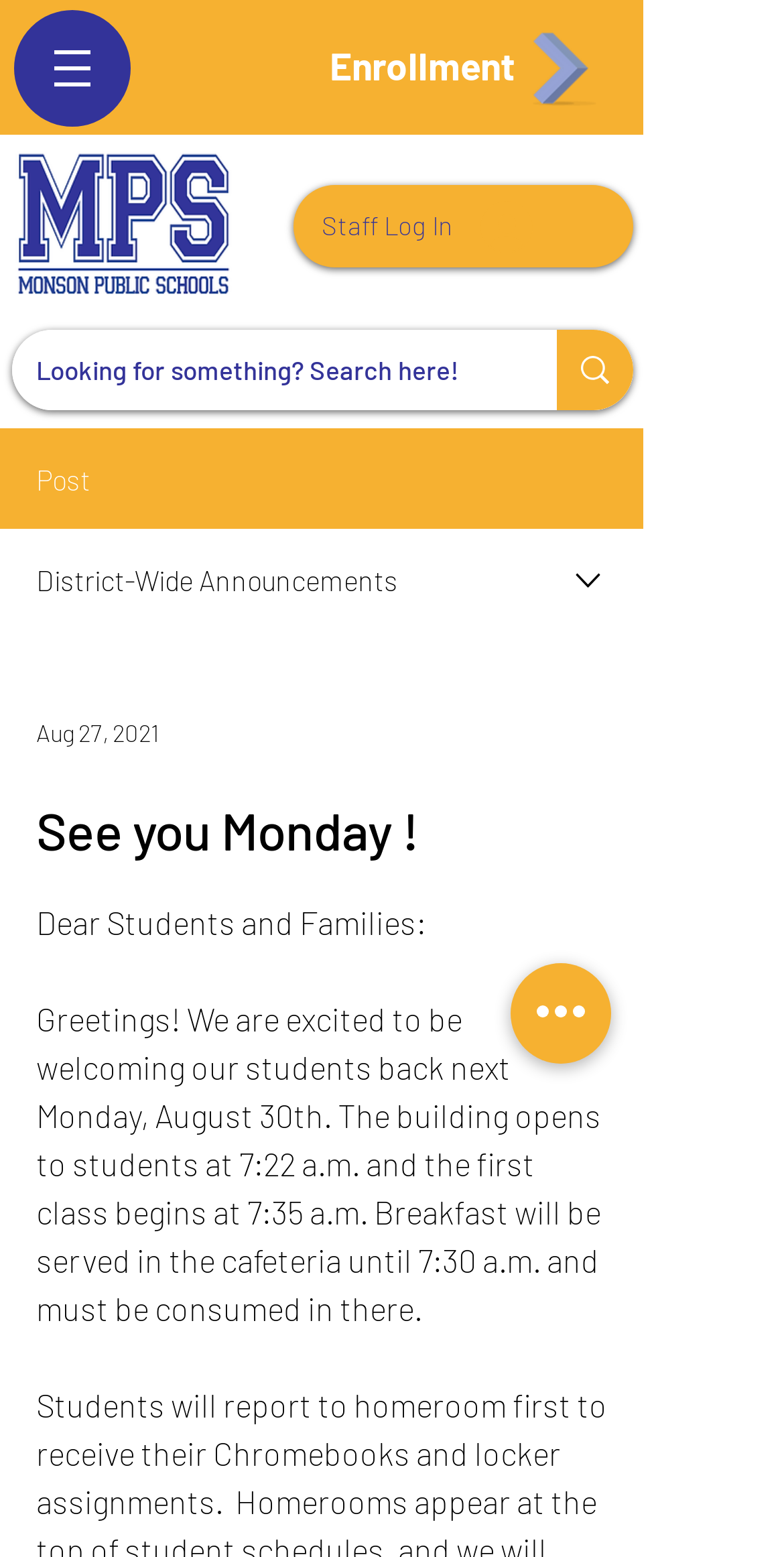Respond with a single word or phrase for the following question: 
What is the purpose of the search box?

To search for something